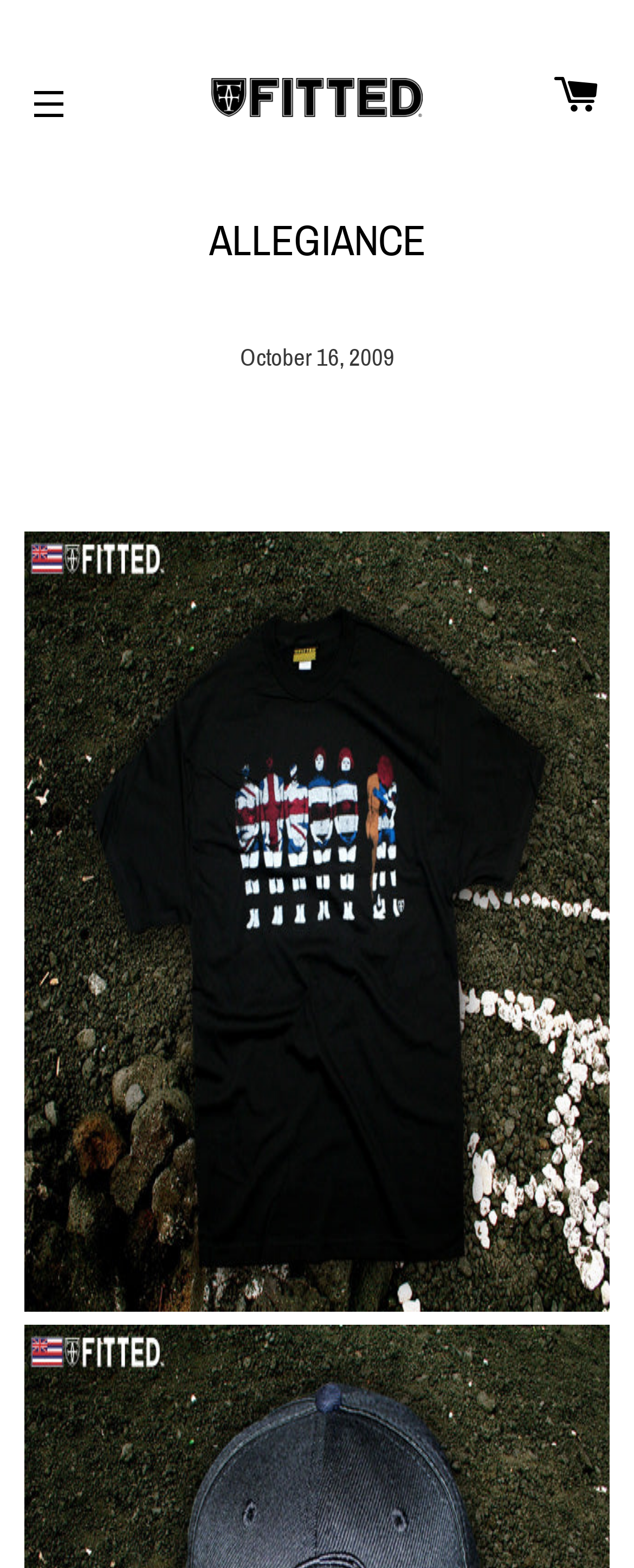Reply to the question with a brief word or phrase: What is the name of the website?

ALLEGIANCE – FITTED HAWAIʻI